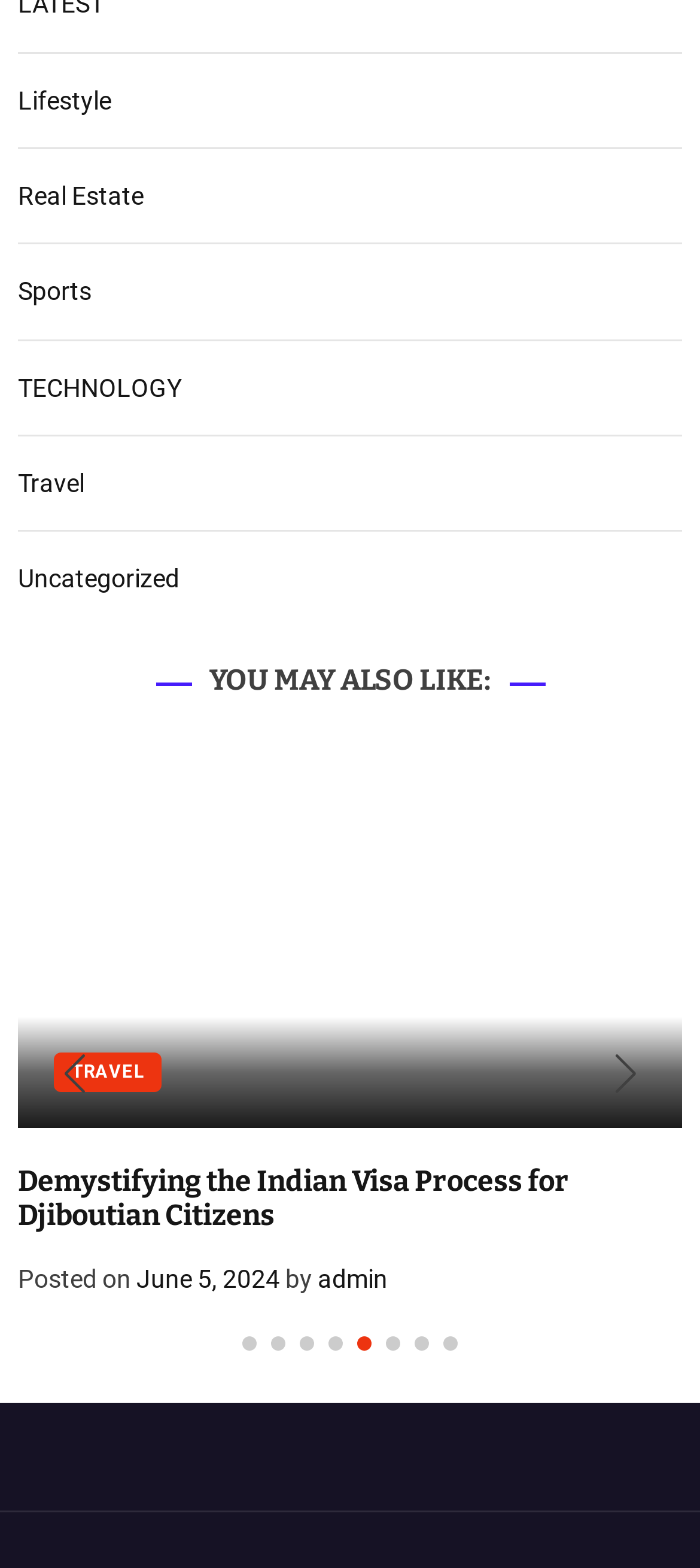Specify the bounding box coordinates of the area to click in order to execute this command: 'Click on Lifestyle'. The coordinates should consist of four float numbers ranging from 0 to 1, and should be formatted as [left, top, right, bottom].

[0.026, 0.054, 0.159, 0.073]